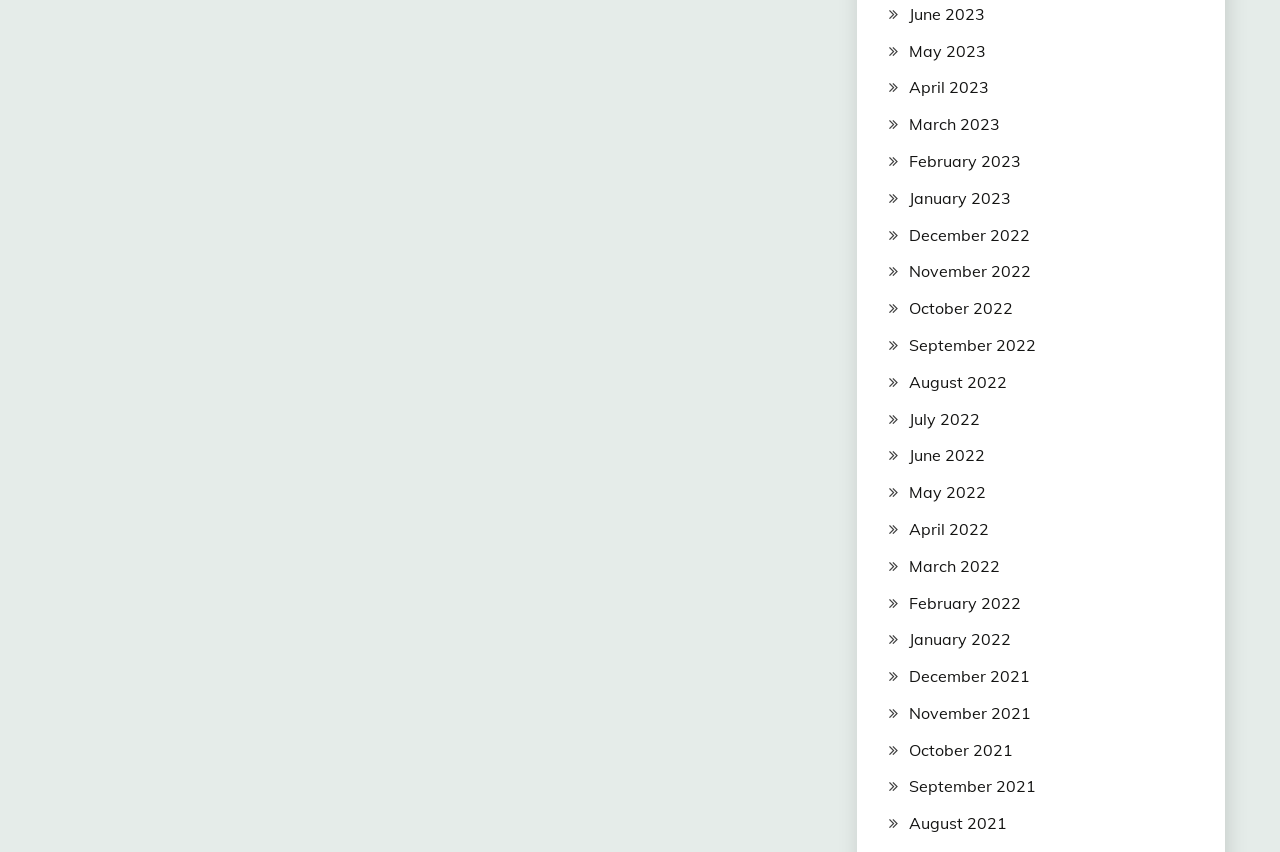What is the pattern of the months listed?
Please provide a comprehensive answer based on the details in the screenshot.

I observed that the months are listed one by one, with each month representing a consecutive month, indicating a monthly pattern.